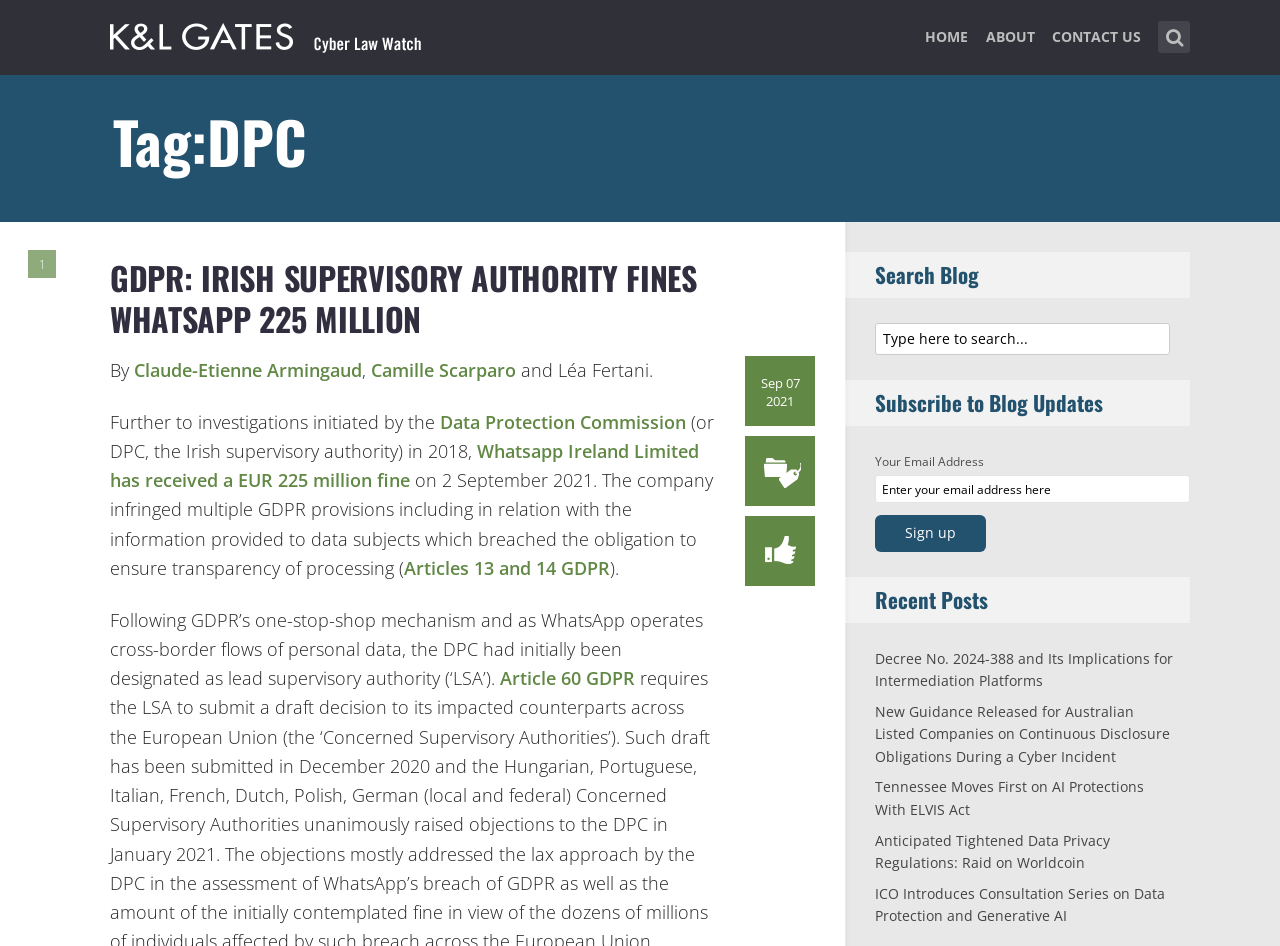Pinpoint the bounding box coordinates of the clickable area necessary to execute the following instruction: "Subscribe to blog updates". The coordinates should be given as four float numbers between 0 and 1, namely [left, top, right, bottom].

[0.684, 0.502, 0.93, 0.532]